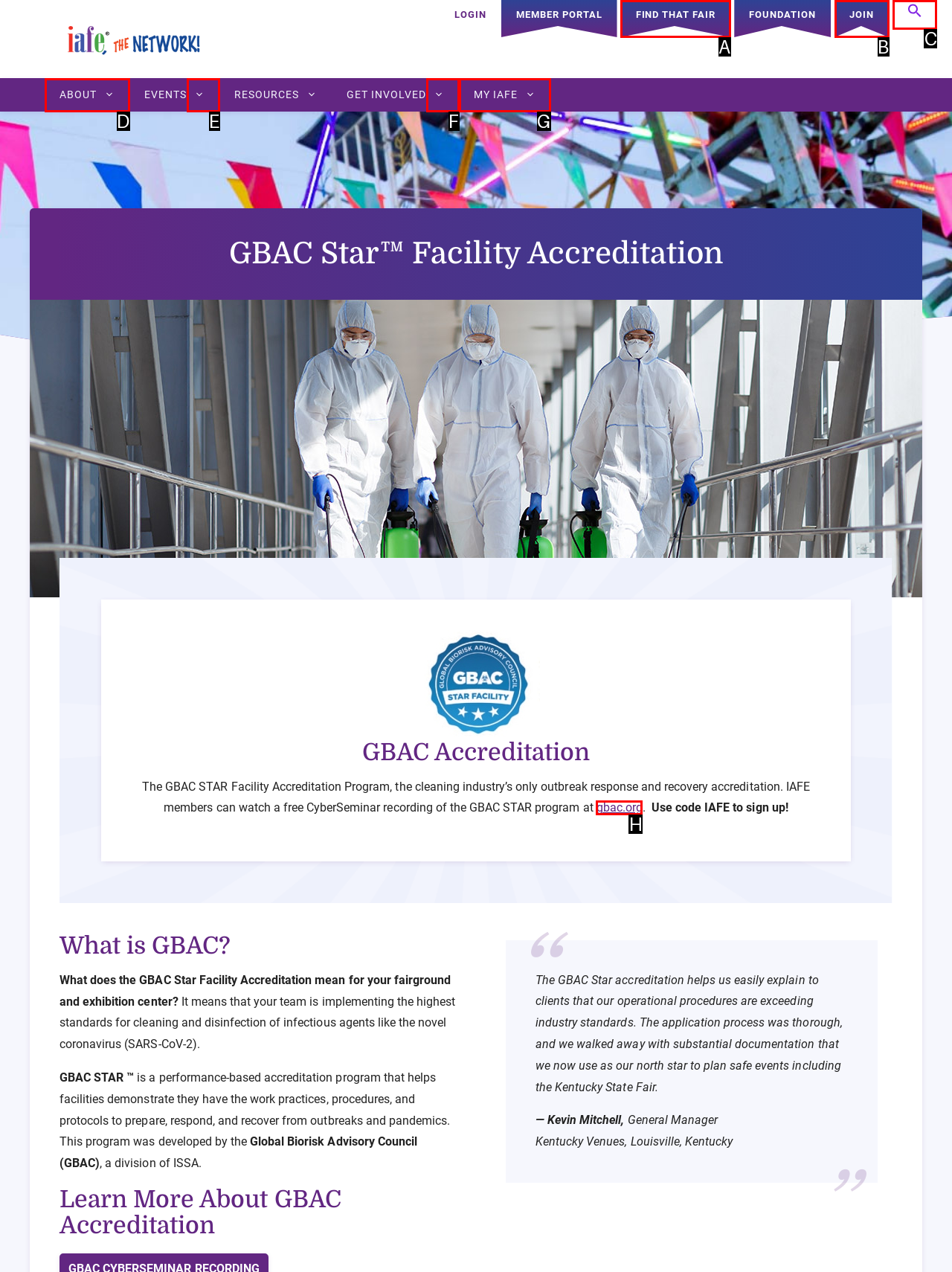Choose the letter of the element that should be clicked to complete the task: Search using the search icon
Answer with the letter from the possible choices.

C